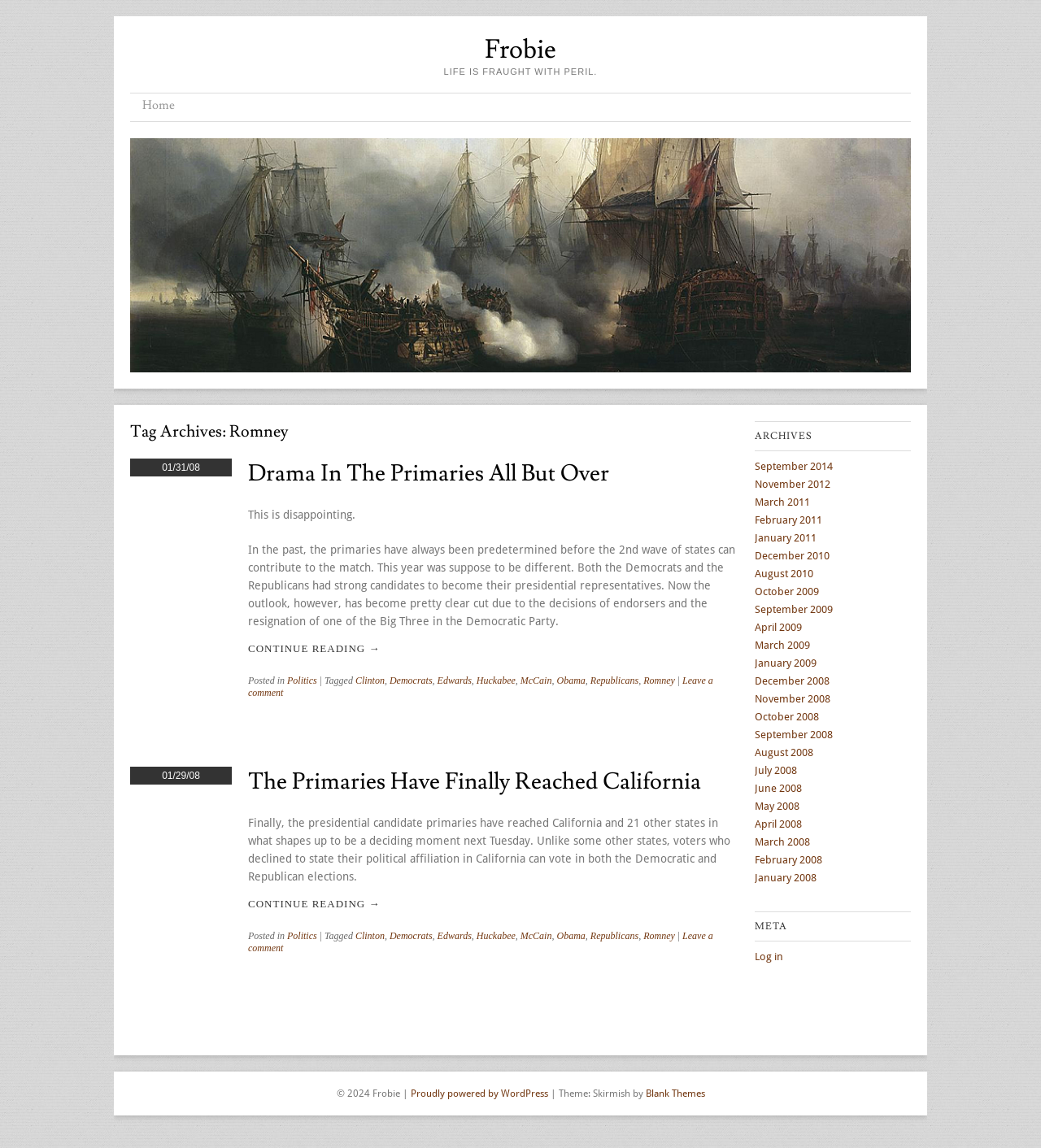What is the date of the first article?
Answer the question with a single word or phrase by looking at the picture.

01/31/08